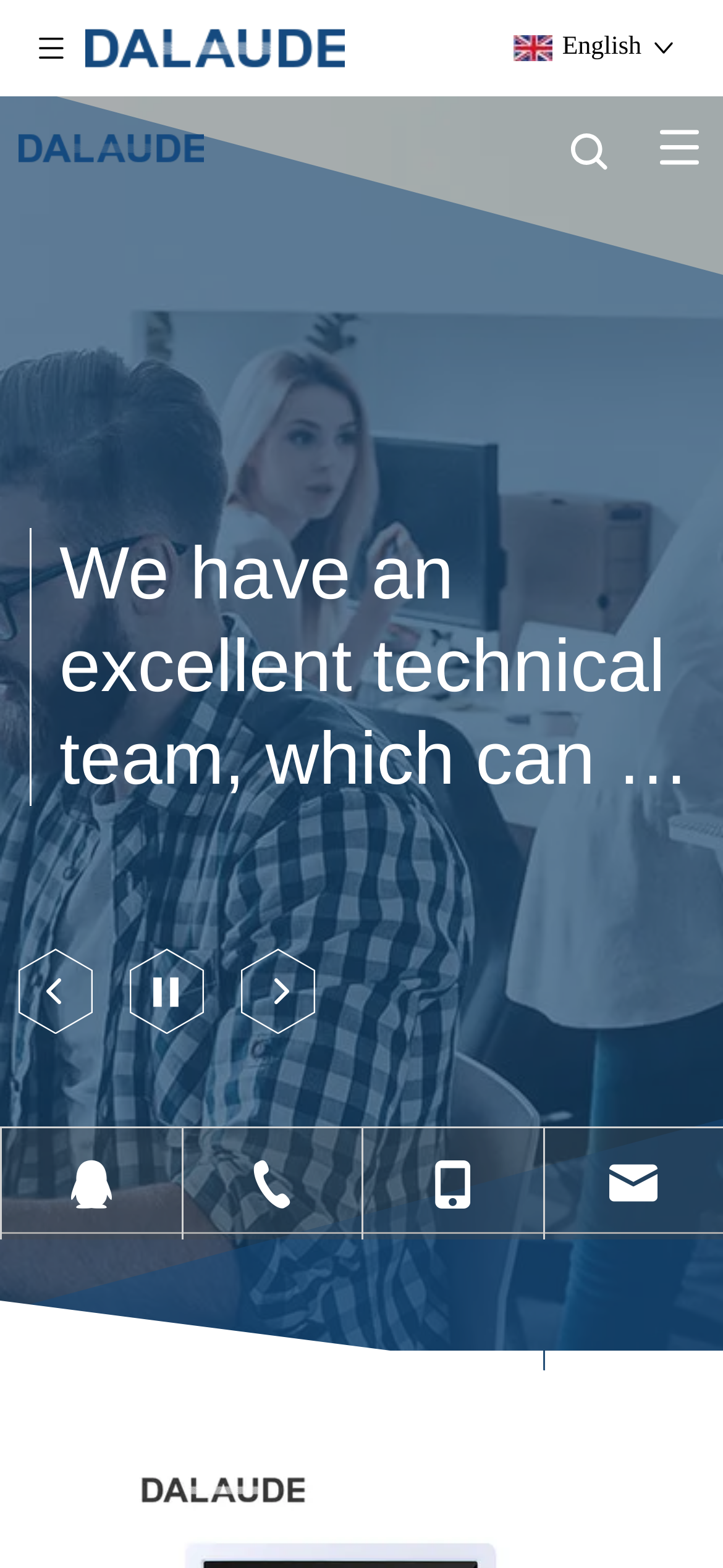Please respond to the question with a concise word or phrase:
How many contact numbers are provided?

2